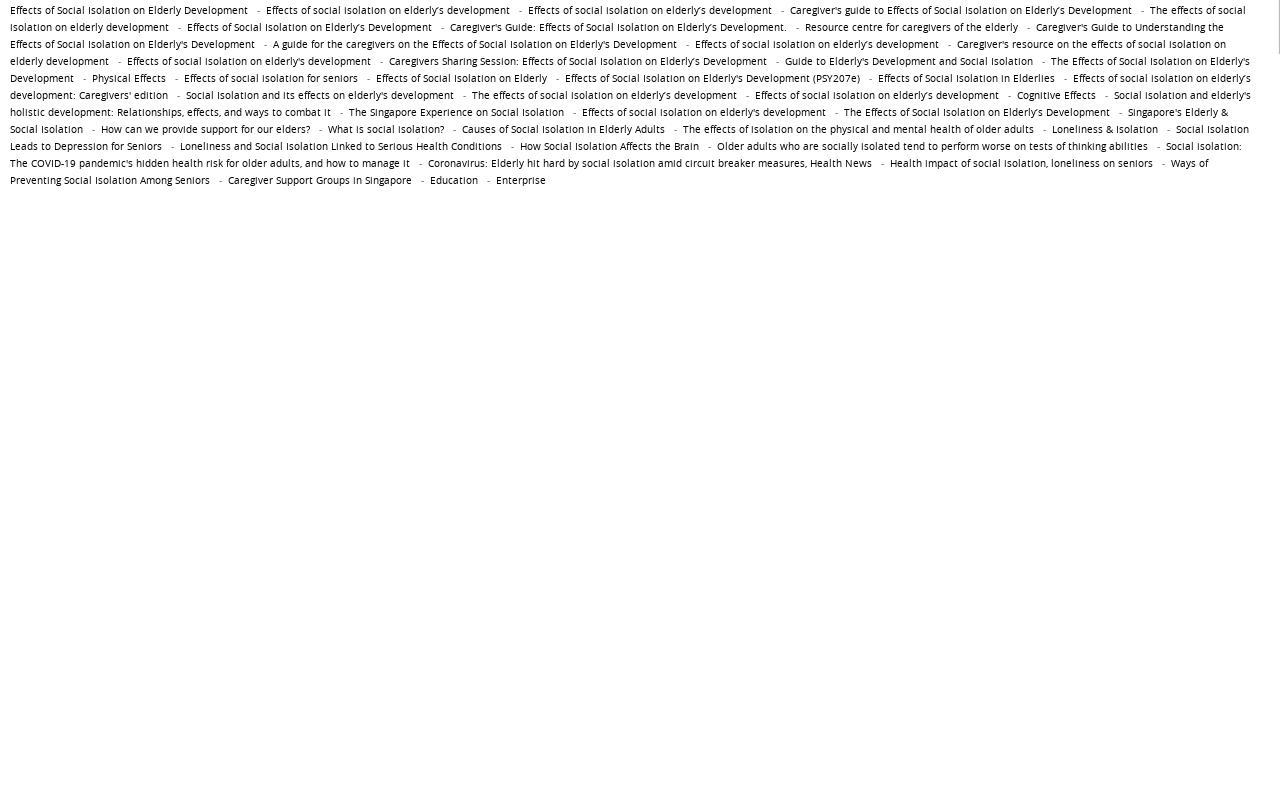What is the relationship between social connections and morbidity?
Provide a fully detailed and comprehensive answer to the question.

According to the webpage, social connections can influence morbidity through putative mechanisms, which are not explicitly stated on the webpage. However, based on the context, it can be inferred that these mechanisms may include factors such as social support, stress reduction, and access to healthcare resources.